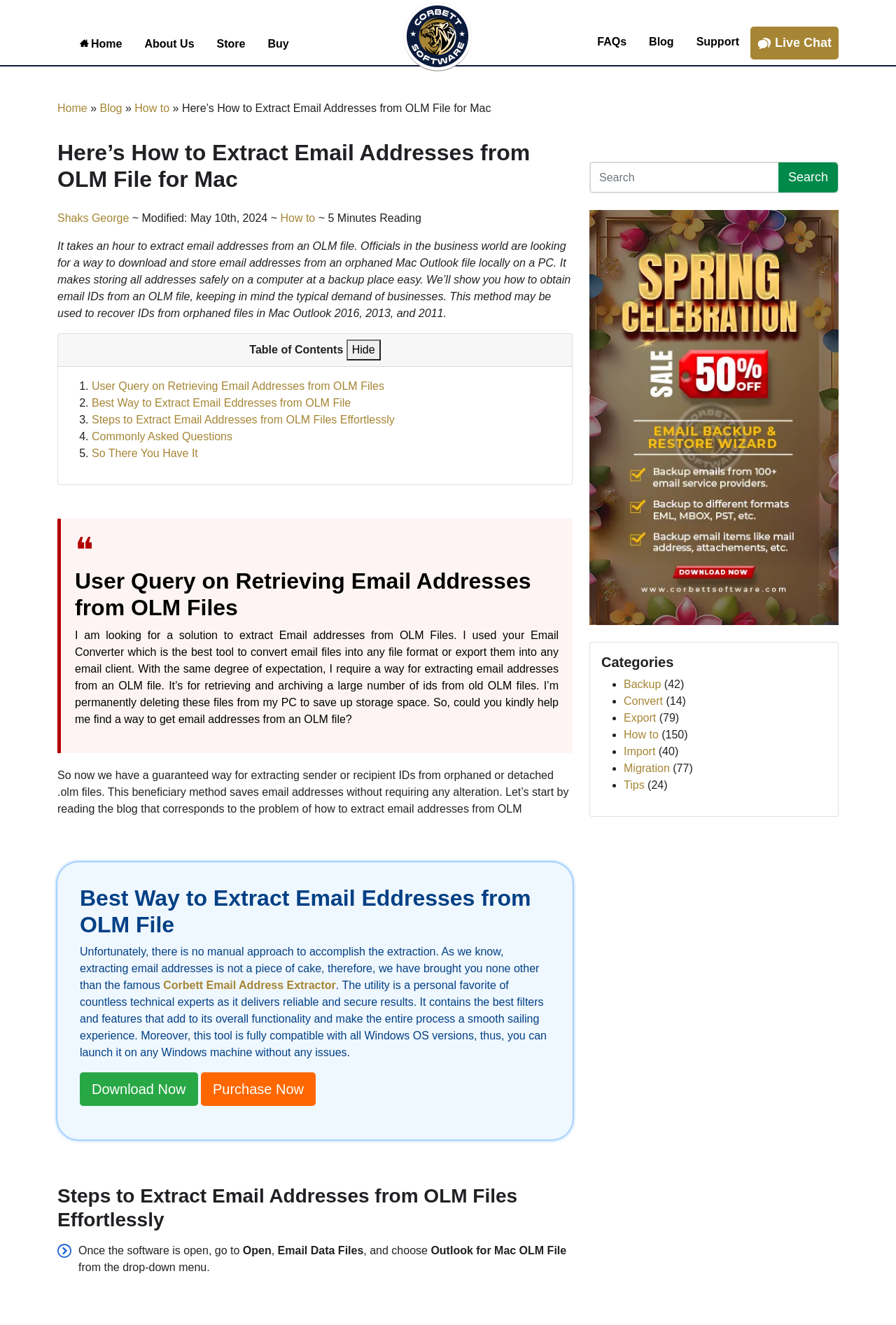Predict the bounding box of the UI element based on this description: "Buy".

[0.286, 0.021, 0.335, 0.044]